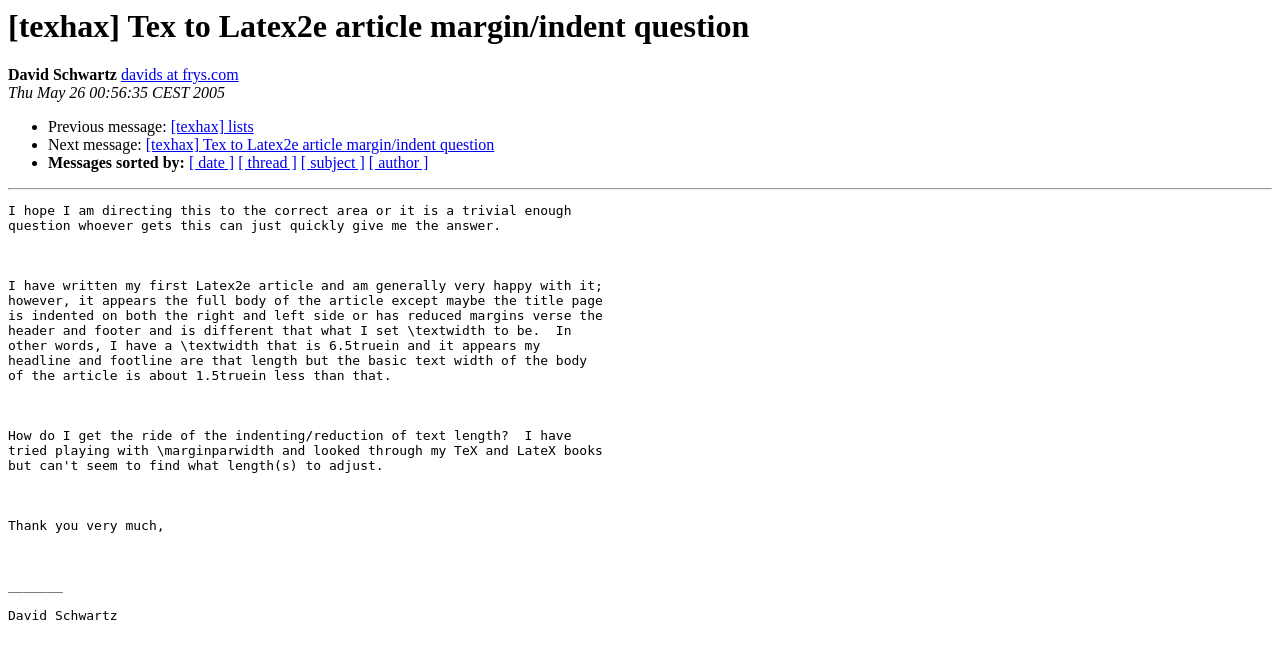Provide a one-word or one-phrase answer to the question:
What is the next message link?

[texhax] Tex to Latex2e article margin/indent question